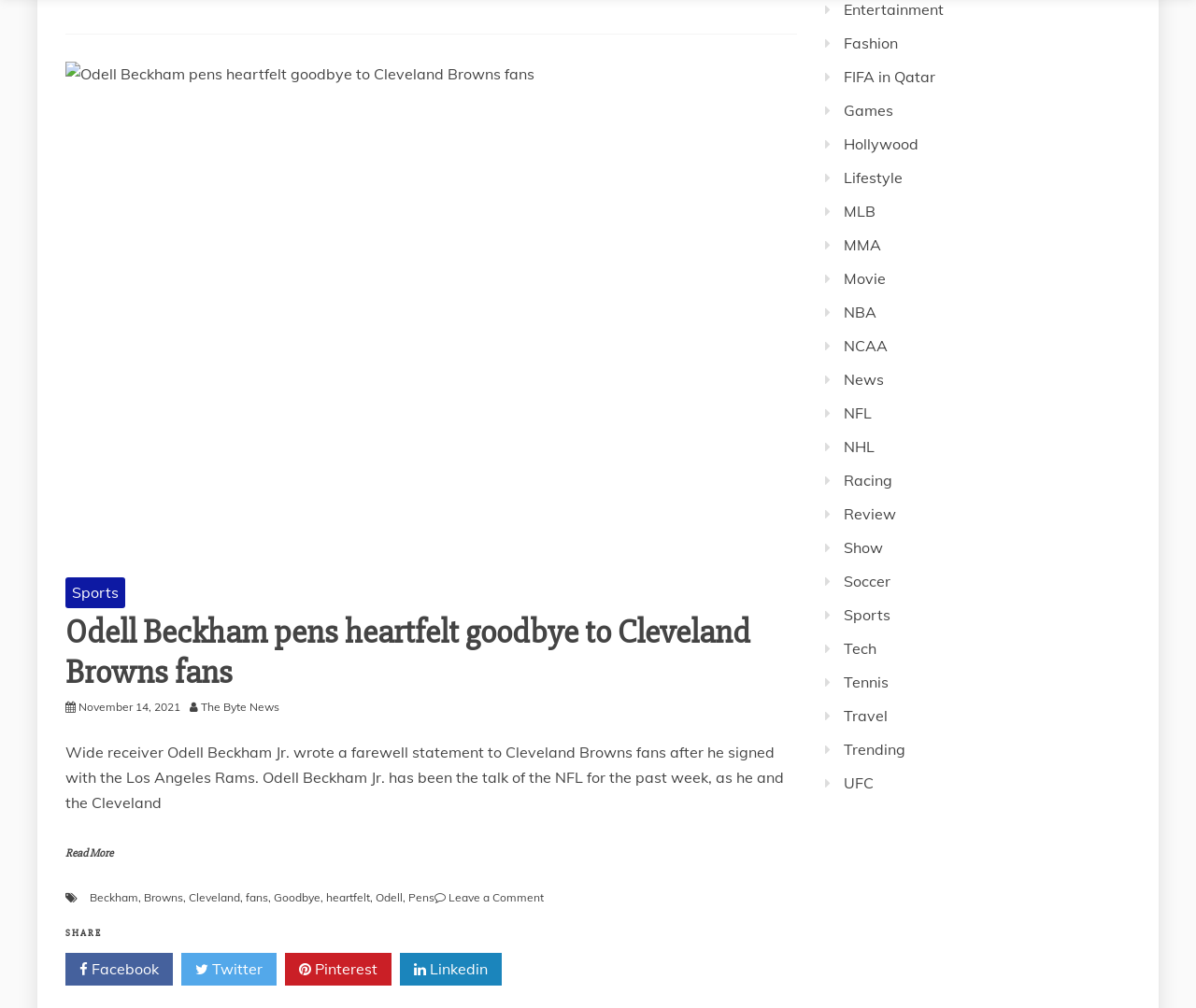Based on the element description: "The Byte News", identify the UI element and provide its bounding box coordinates. Use four float numbers between 0 and 1, [left, top, right, bottom].

[0.168, 0.695, 0.241, 0.708]